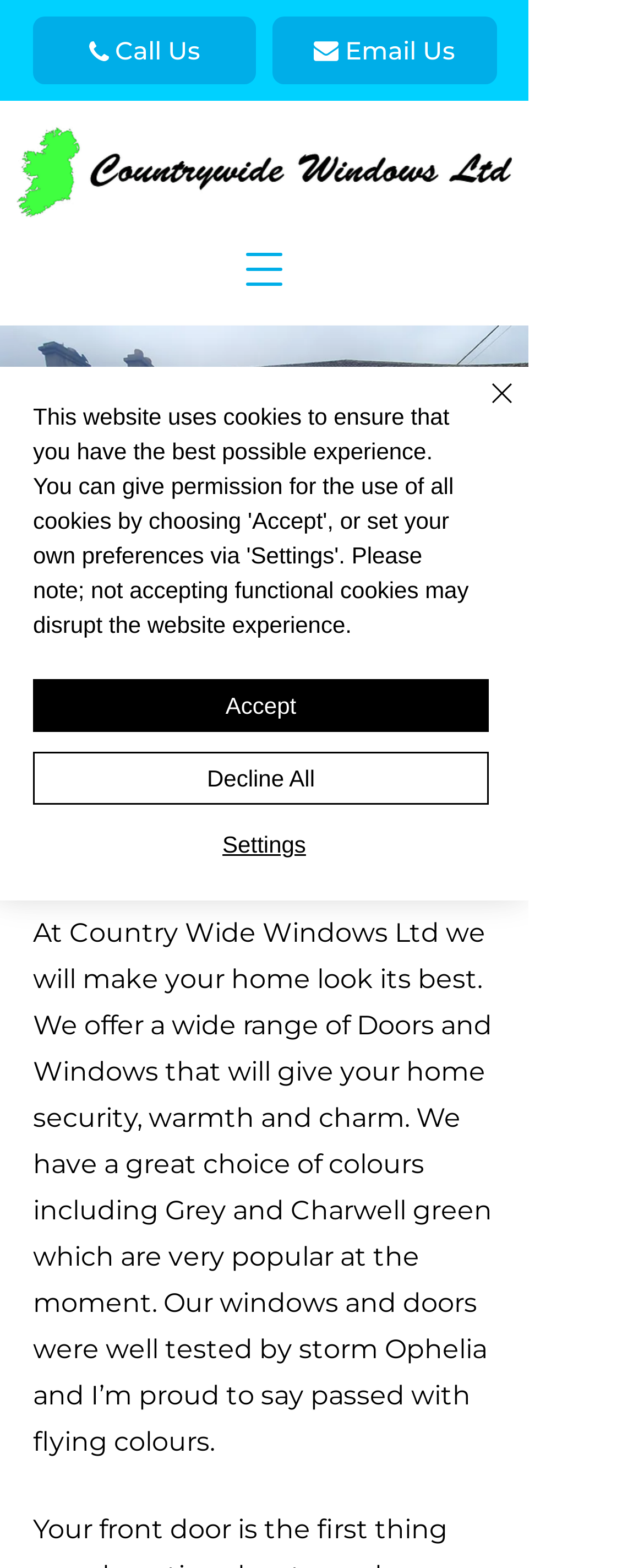What is the main service offered by Countrywide Windows LTD?
Please provide a detailed answer to the question.

The webpage description mentions that Countrywide Windows LTD specialise in installing composite windows and doors. This suggests that this is the main service offered by the company.